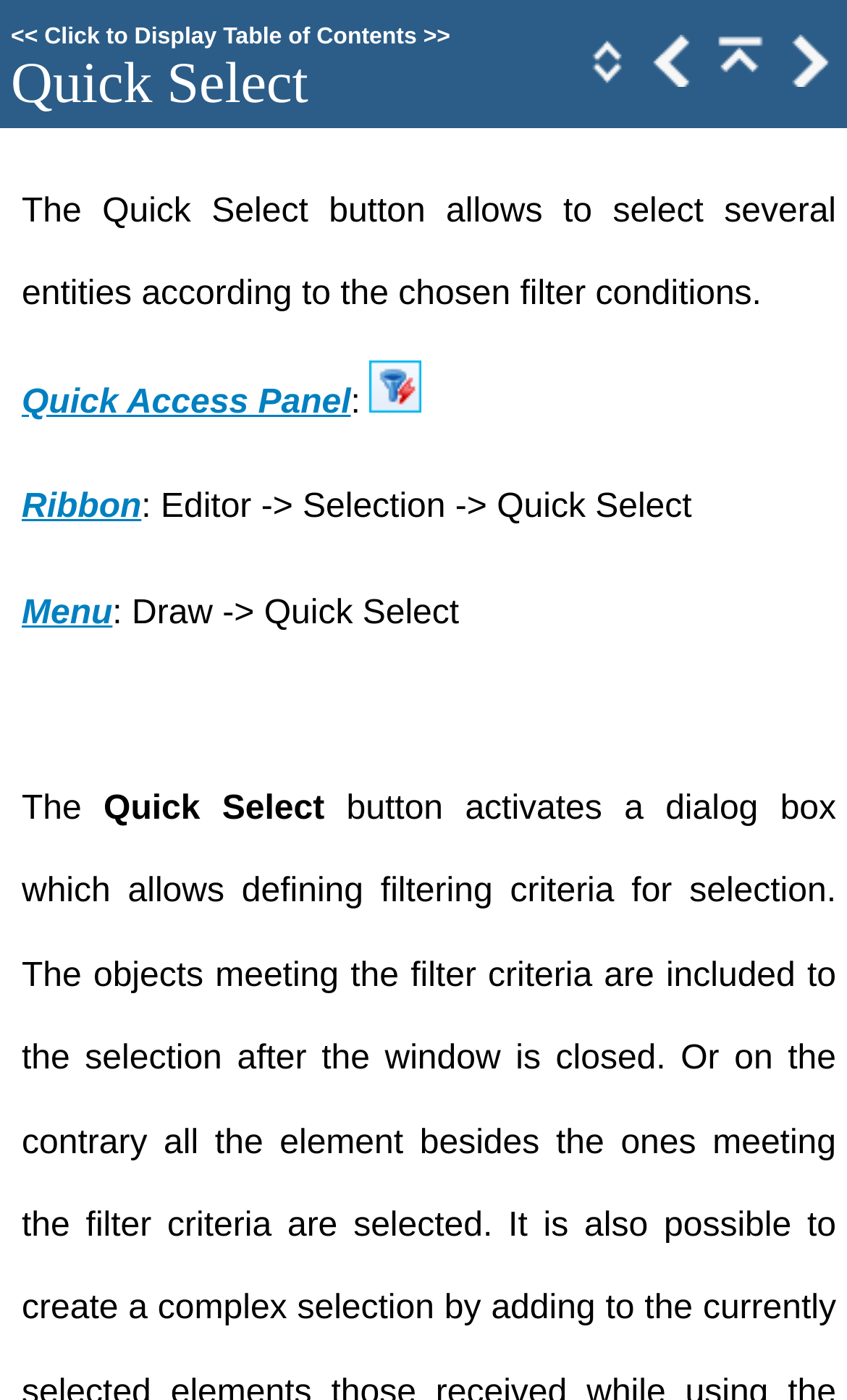Use a single word or phrase to answer the question: What is the text above the image?

Quick Access Panel: